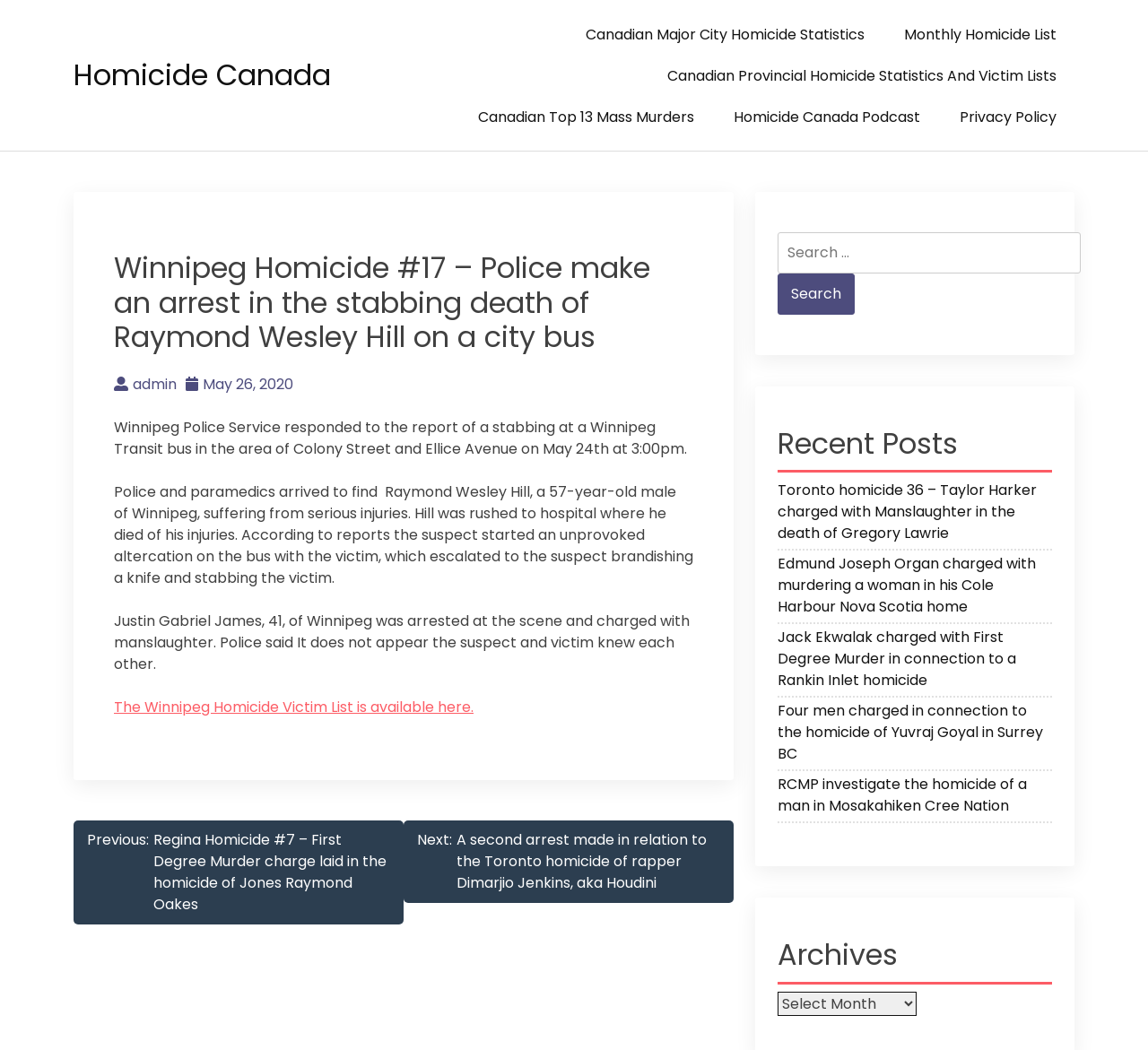Please specify the bounding box coordinates of the element that should be clicked to execute the given instruction: 'View the Winnipeg Homicide Victim List'. Ensure the coordinates are four float numbers between 0 and 1, expressed as [left, top, right, bottom].

[0.099, 0.664, 0.412, 0.683]